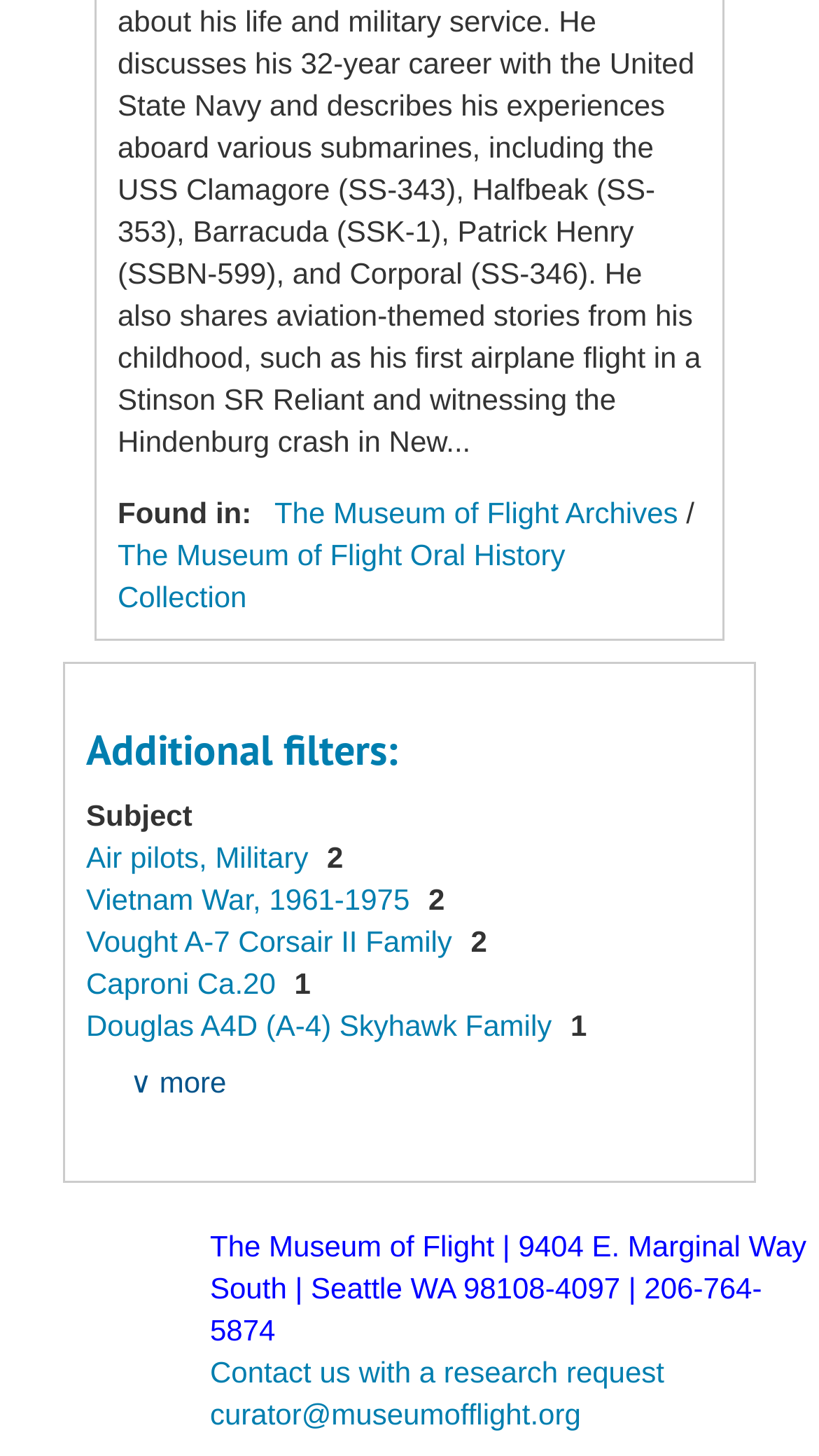Determine the bounding box coordinates of the region that needs to be clicked to achieve the task: "Filter by Subject".

[0.105, 0.577, 0.386, 0.6]